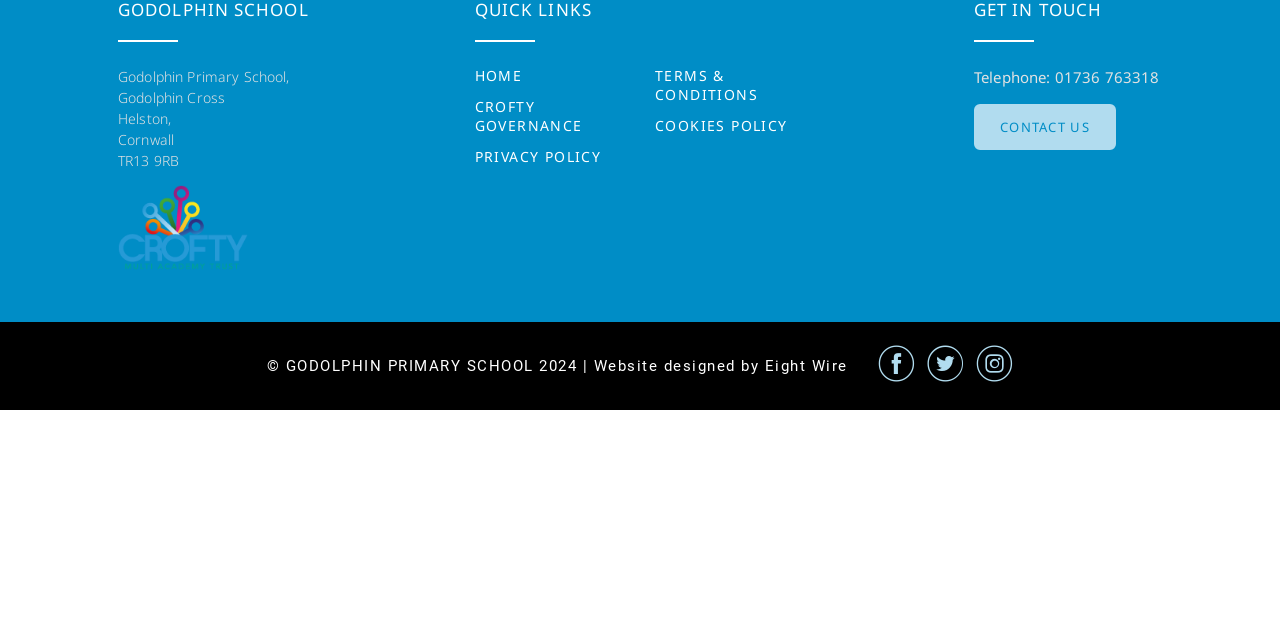Bounding box coordinates are specified in the format (top-left x, top-left y, bottom-right x, bottom-right y). All values are floating point numbers bounded between 0 and 1. Please provide the bounding box coordinate of the region this sentence describes: Crofty Governance

[0.371, 0.152, 0.455, 0.211]